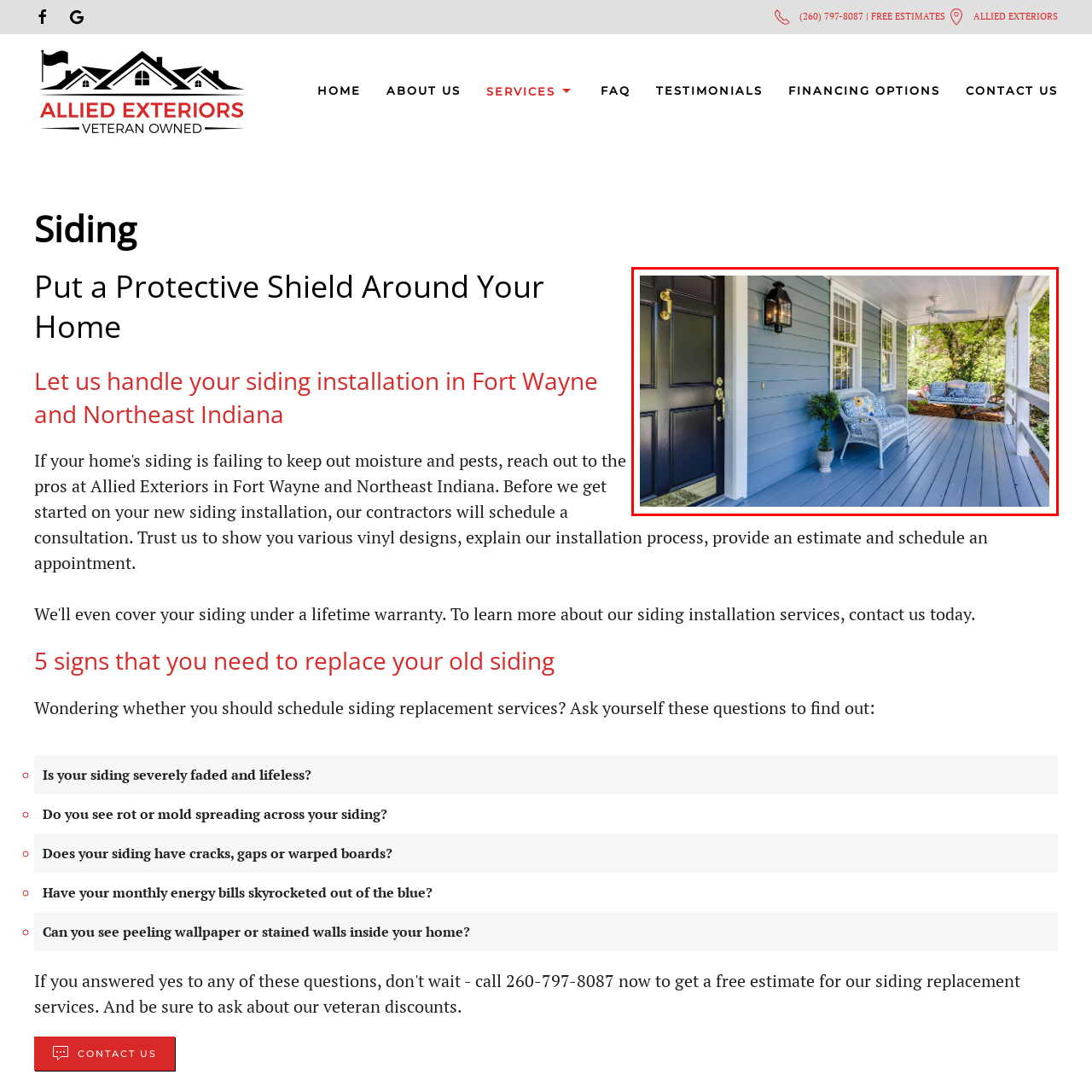Using the image highlighted in the red border, answer the following question concisely with a word or phrase:
What type of chair is on the porch?

Wicker chair